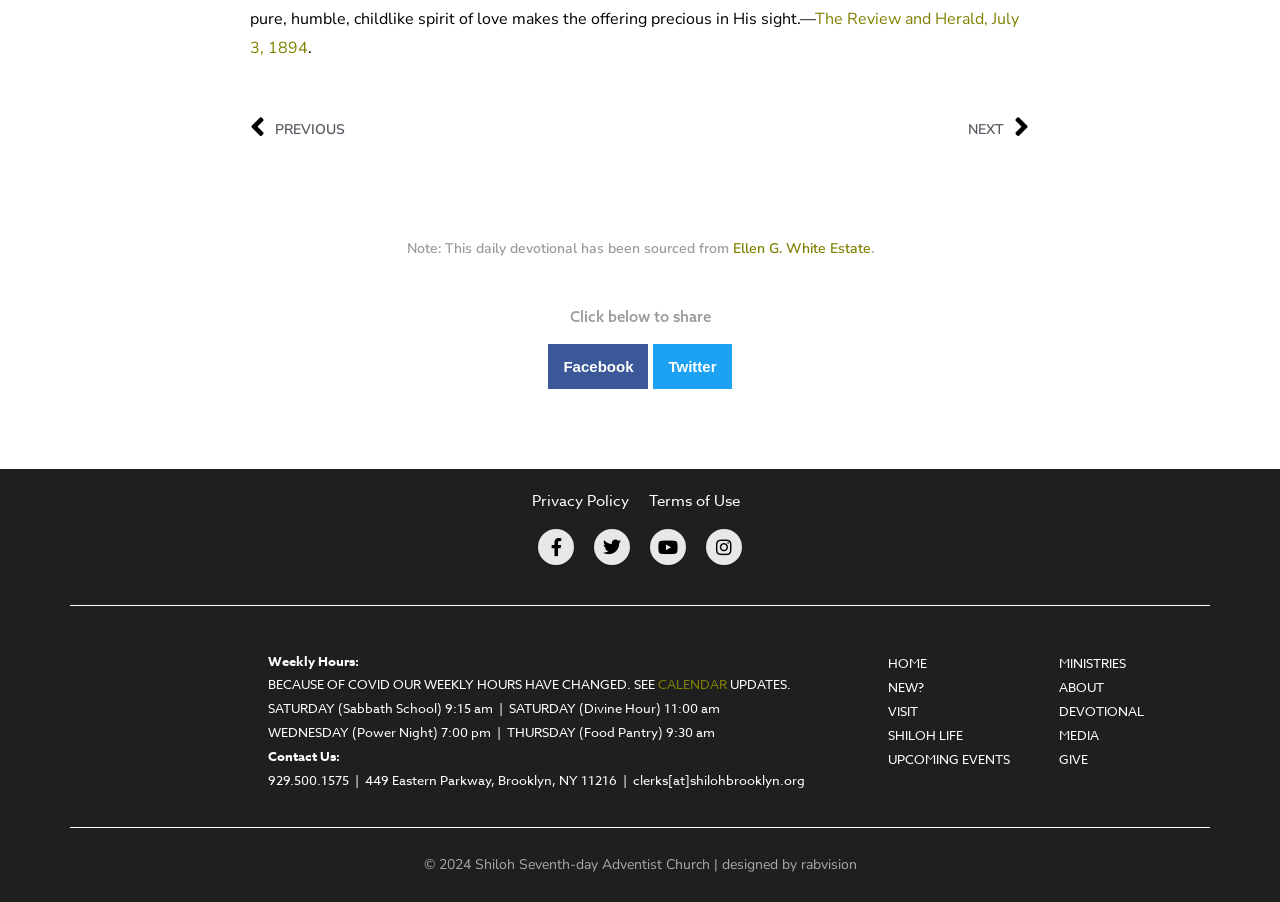Determine the bounding box coordinates of the area to click in order to meet this instruction: "Share on Facebook".

[0.428, 0.381, 0.507, 0.431]